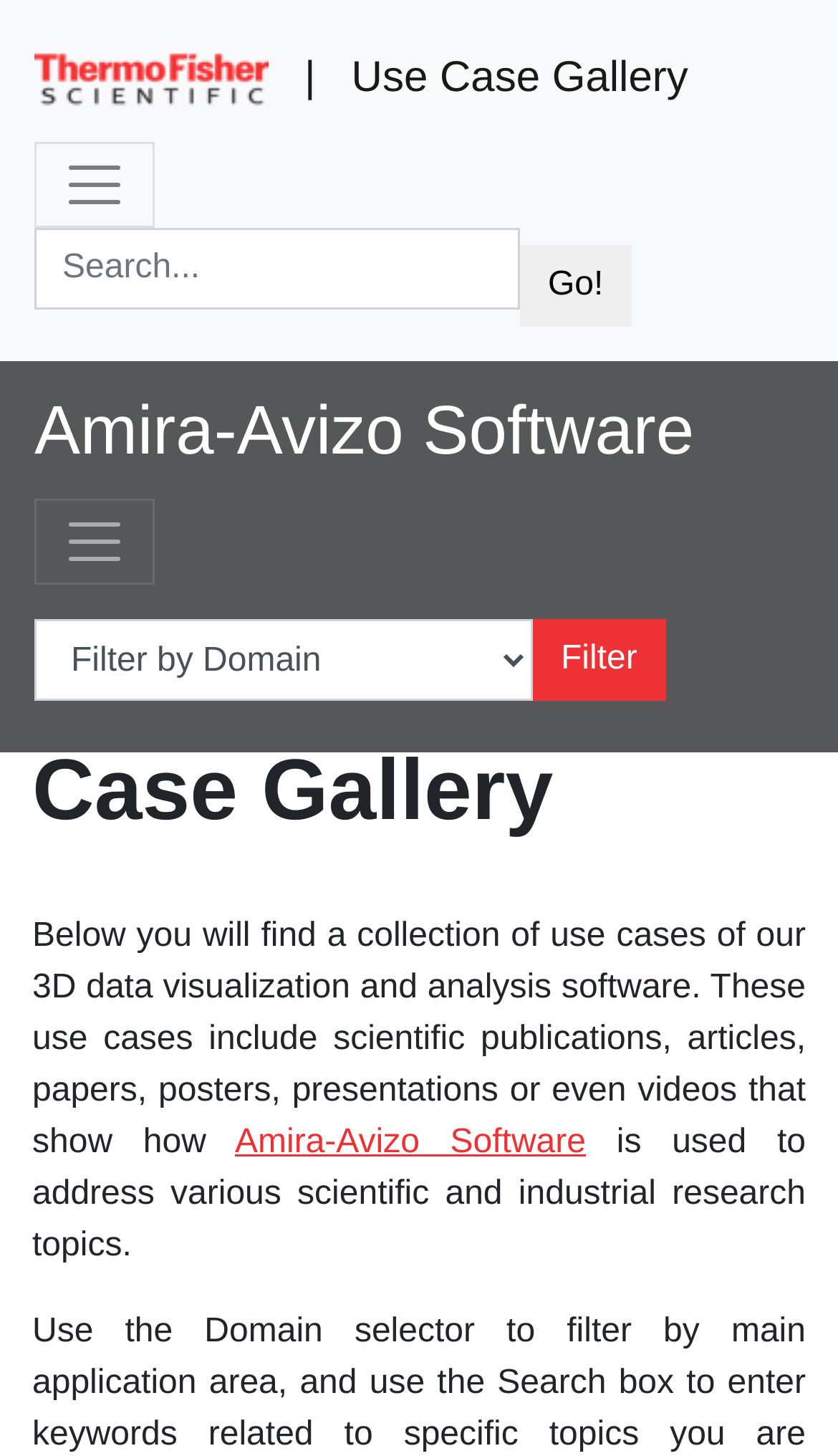Convey a detailed summary of the webpage, mentioning all key elements.

The webpage is a use case gallery for Amira-Avizo Software, a 3D data visualization and analysis software. At the top left, there is a ThermoFisher Scientific logo, accompanied by a link to the company's website. Next to it, there is a toggle navigation button. Below the logo, there is a search bar with a "Go!" button to the right. 

On the top right, there is a link to the Amira-Avizo Software website. Below it, there is another toggle navigation button. 

The main content of the webpage starts with a heading that welcomes users to the Amira-Avizo Software Use Case Gallery. Below the heading, there is a paragraph of text that explains the purpose of the gallery, which is to showcase various use cases of the software, including scientific publications, articles, papers, posters, presentations, and videos. 

The paragraph also contains a link to the Amira-Avizo Software website. Below the paragraph, there is another sentence that explains how the software is used to address various scientific and industrial research topics. 

There are no images on the page besides the ThermoFisher Scientific logo. The webpage has a simple and organized layout, with clear headings and concise text.